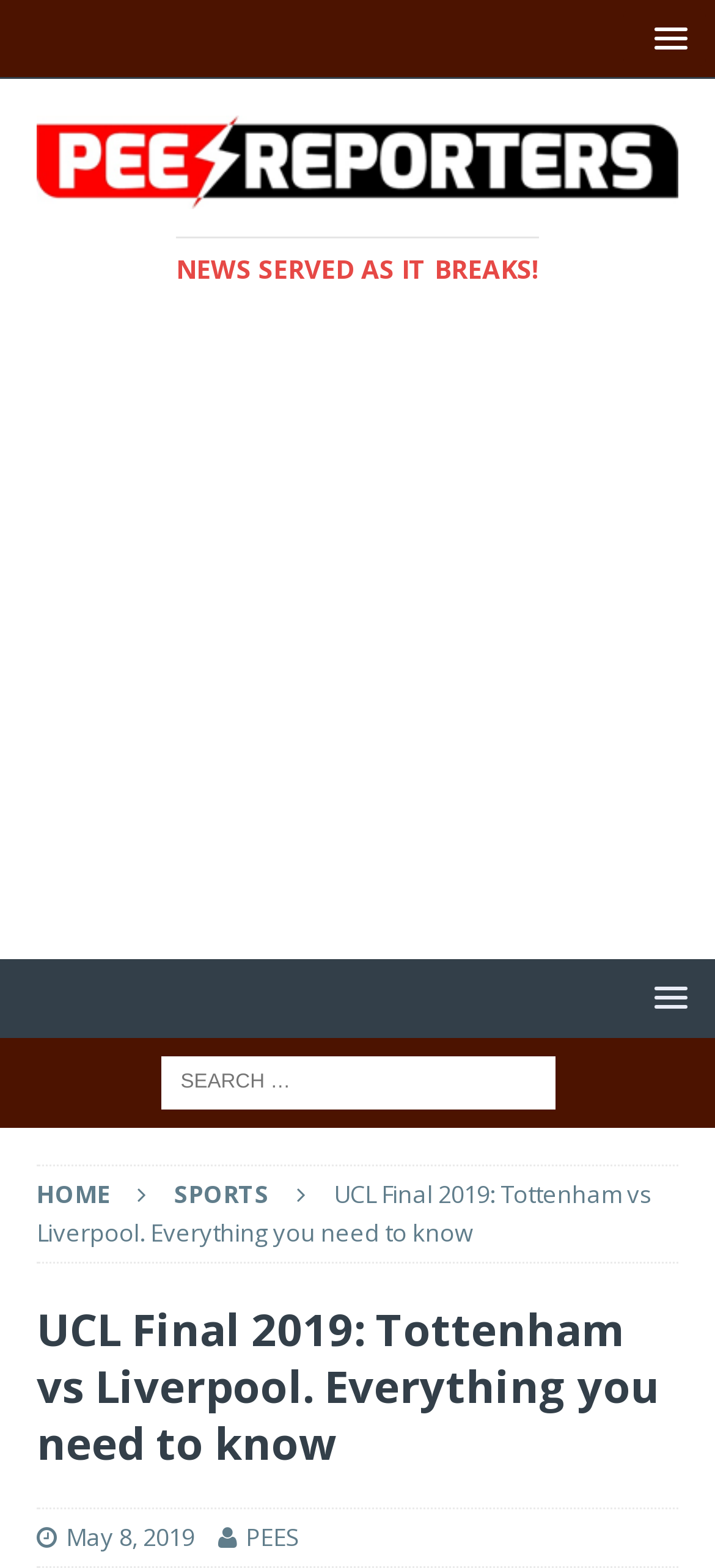Based on the image, provide a detailed and complete answer to the question: 
What is the date of the UCL Final 2019?

I found the date by looking at the link 'May 8, 2019' which is located below the main heading 'UCL Final 2019: Tottenham vs Liverpool. Everything you need to know'.